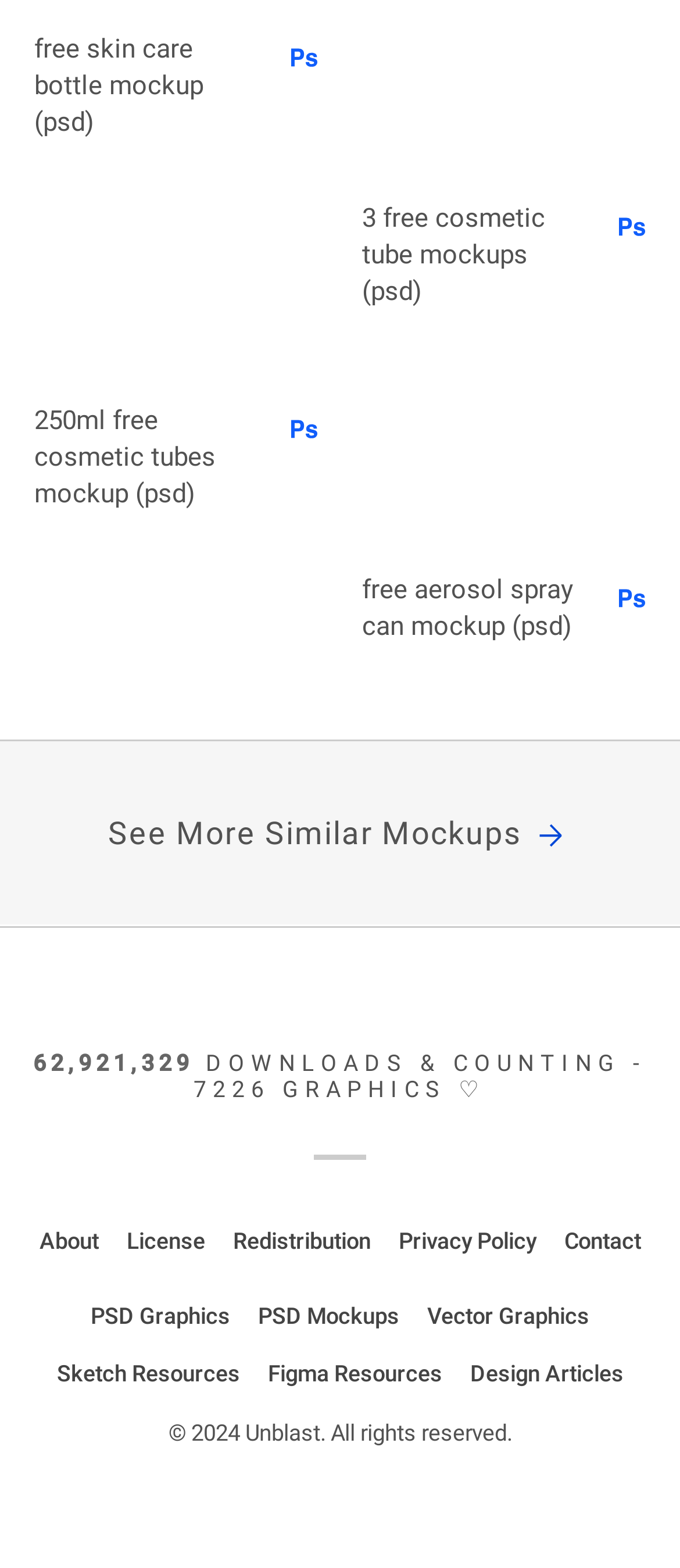Please find the bounding box coordinates for the clickable element needed to perform this instruction: "check aerosol spray can mockup".

[0.532, 0.222, 0.95, 0.362]